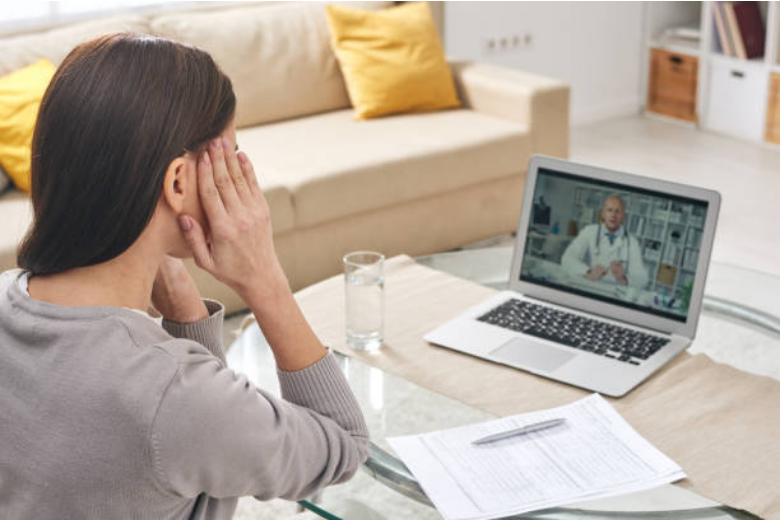What is on the table in front of the woman?
Look at the image and answer the question with a single word or phrase.

Laptop, glass of water, papers, and pen